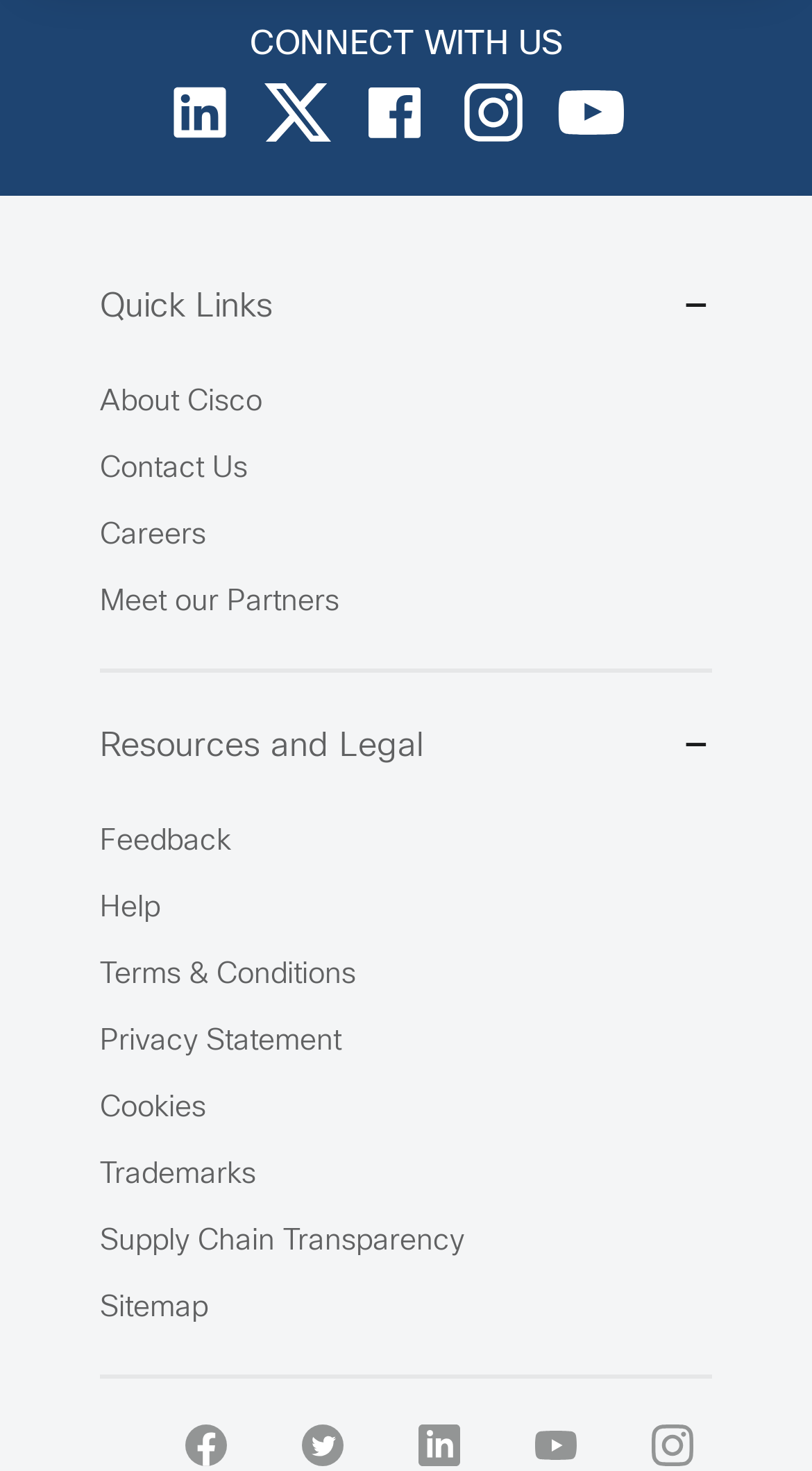Locate the bounding box of the UI element with the following description: "title="linkedin"".

[0.514, 0.968, 0.565, 0.996]